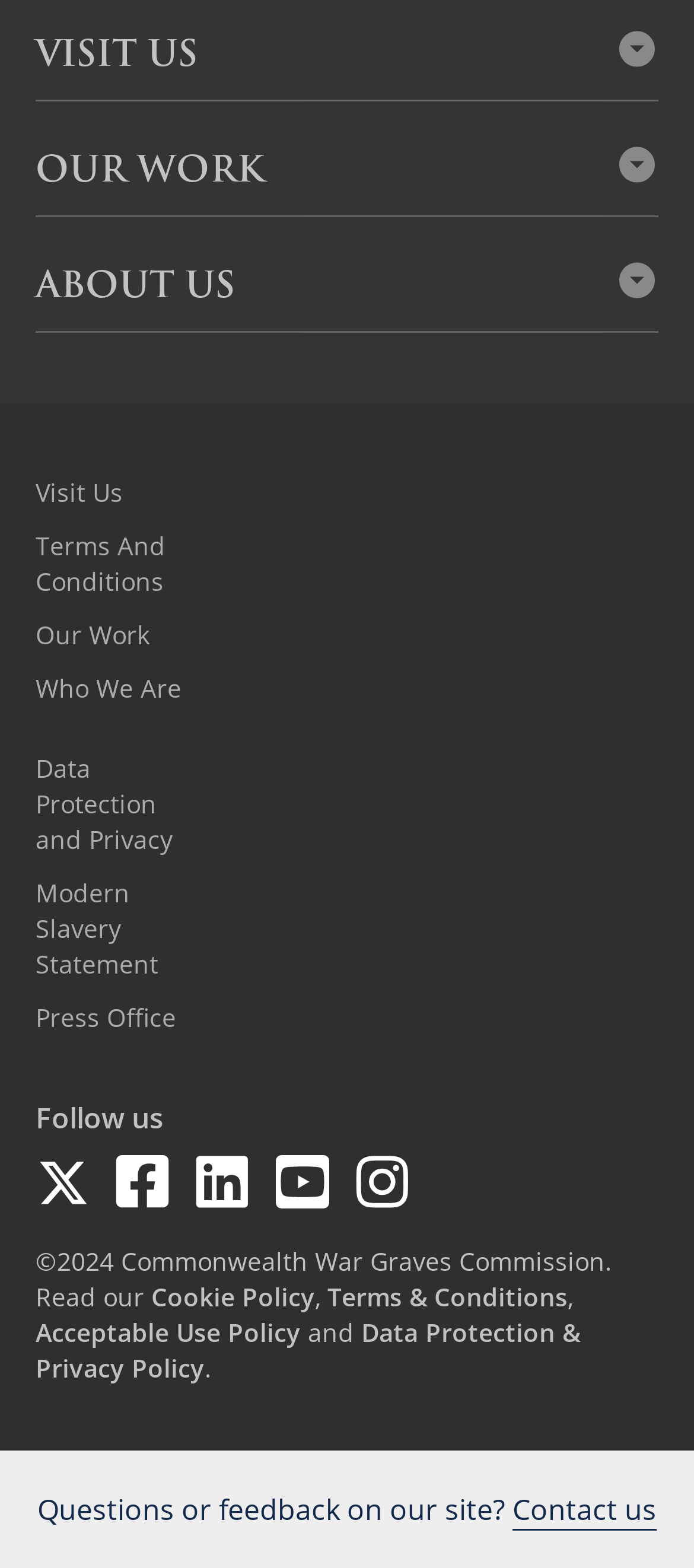What is the name of the organization?
By examining the image, provide a one-word or phrase answer.

Commonwealth War Graves Commission